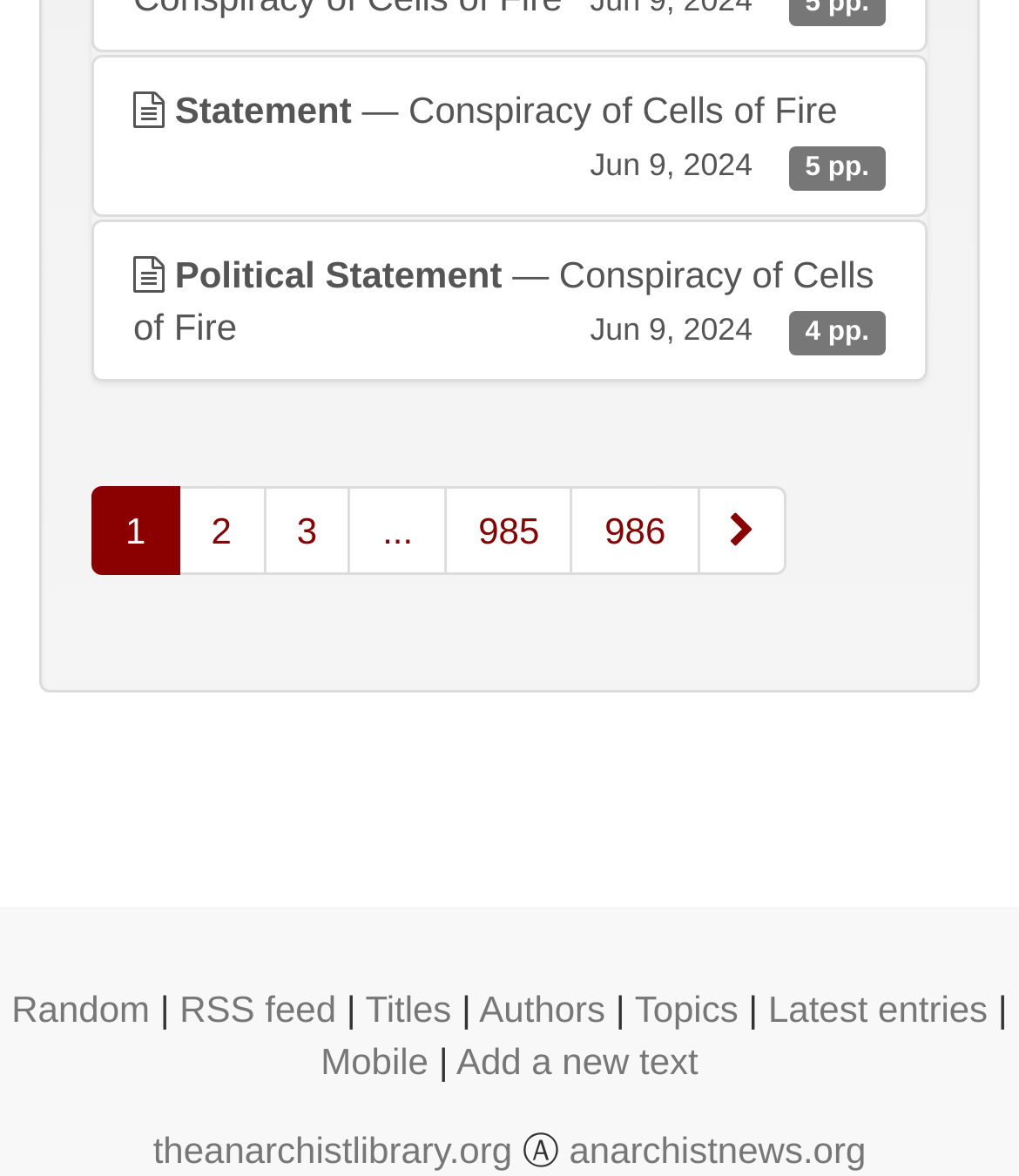From the webpage screenshot, identify the region described by RSS feed. Provide the bounding box coordinates as (top-left x, top-left y, bottom-right x, bottom-right y), with each value being a floating point number between 0 and 1.

[0.176, 0.84, 0.33, 0.876]